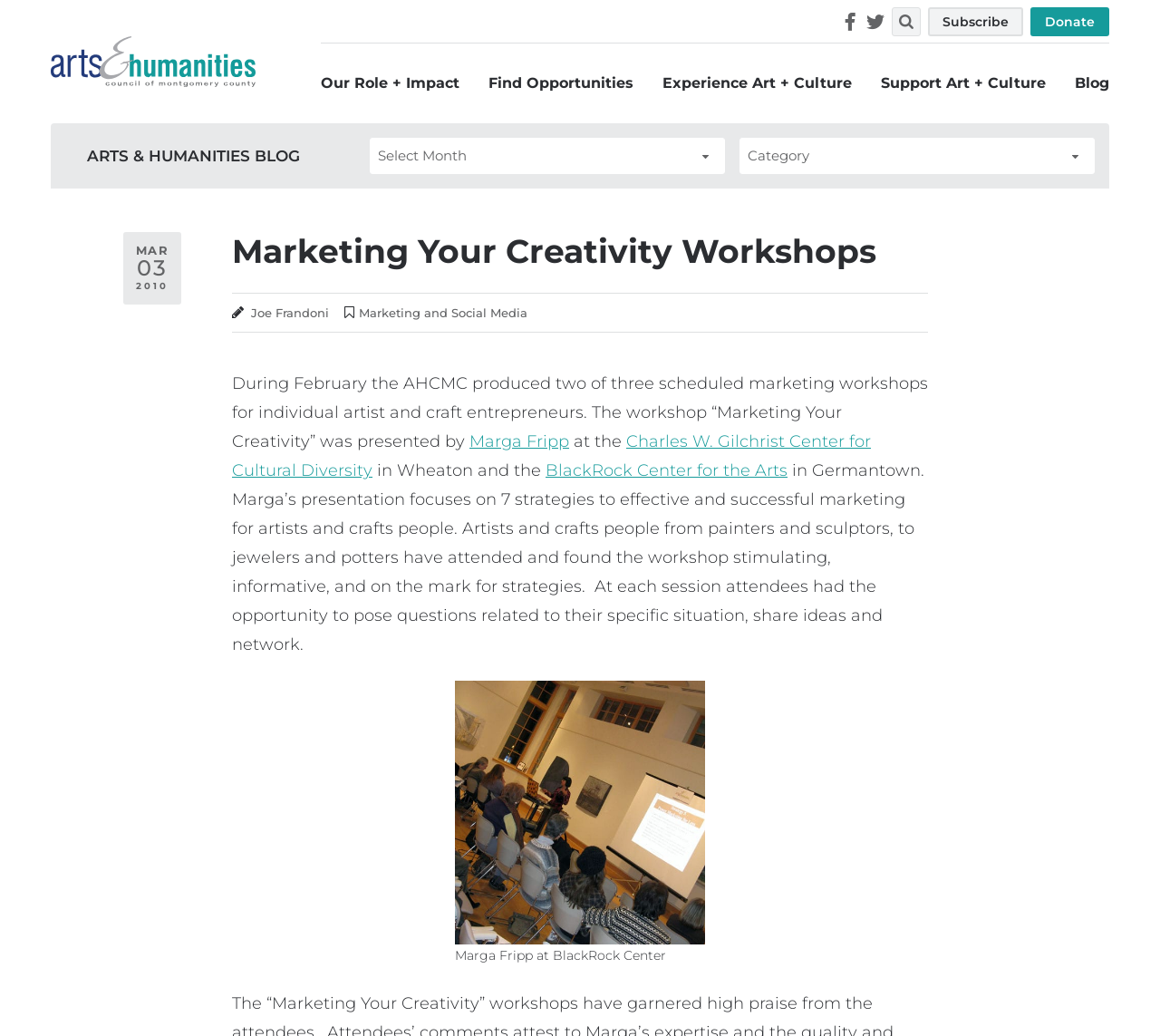Locate the bounding box coordinates of the clickable region necessary to complete the following instruction: "Read the blog post 'Marketing Your Creativity Workshops'". Provide the coordinates in the format of four float numbers between 0 and 1, i.e., [left, top, right, bottom].

[0.2, 0.224, 0.8, 0.262]